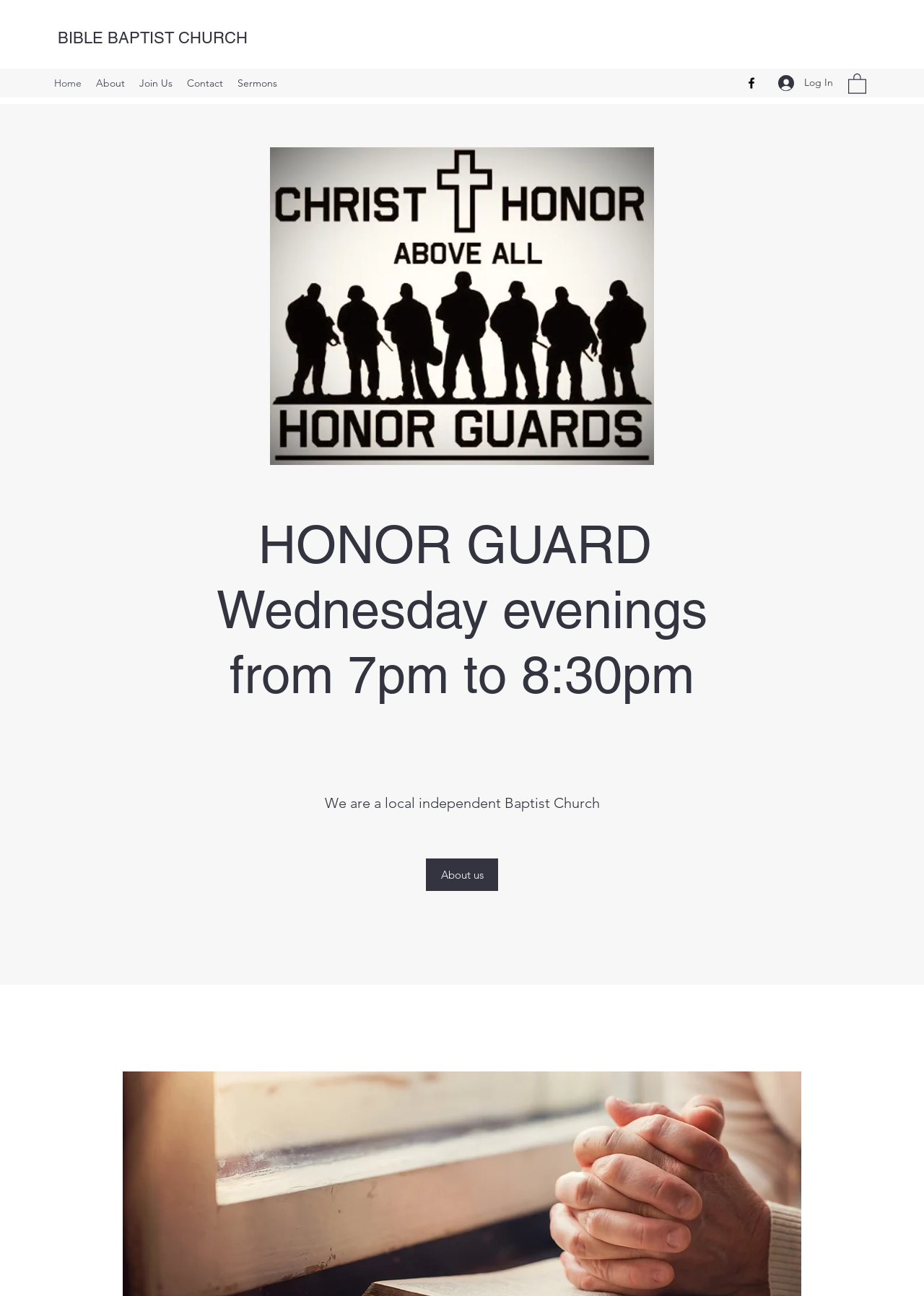Determine the bounding box for the UI element as described: "About". The coordinates should be represented as four float numbers between 0 and 1, formatted as [left, top, right, bottom].

[0.096, 0.056, 0.143, 0.072]